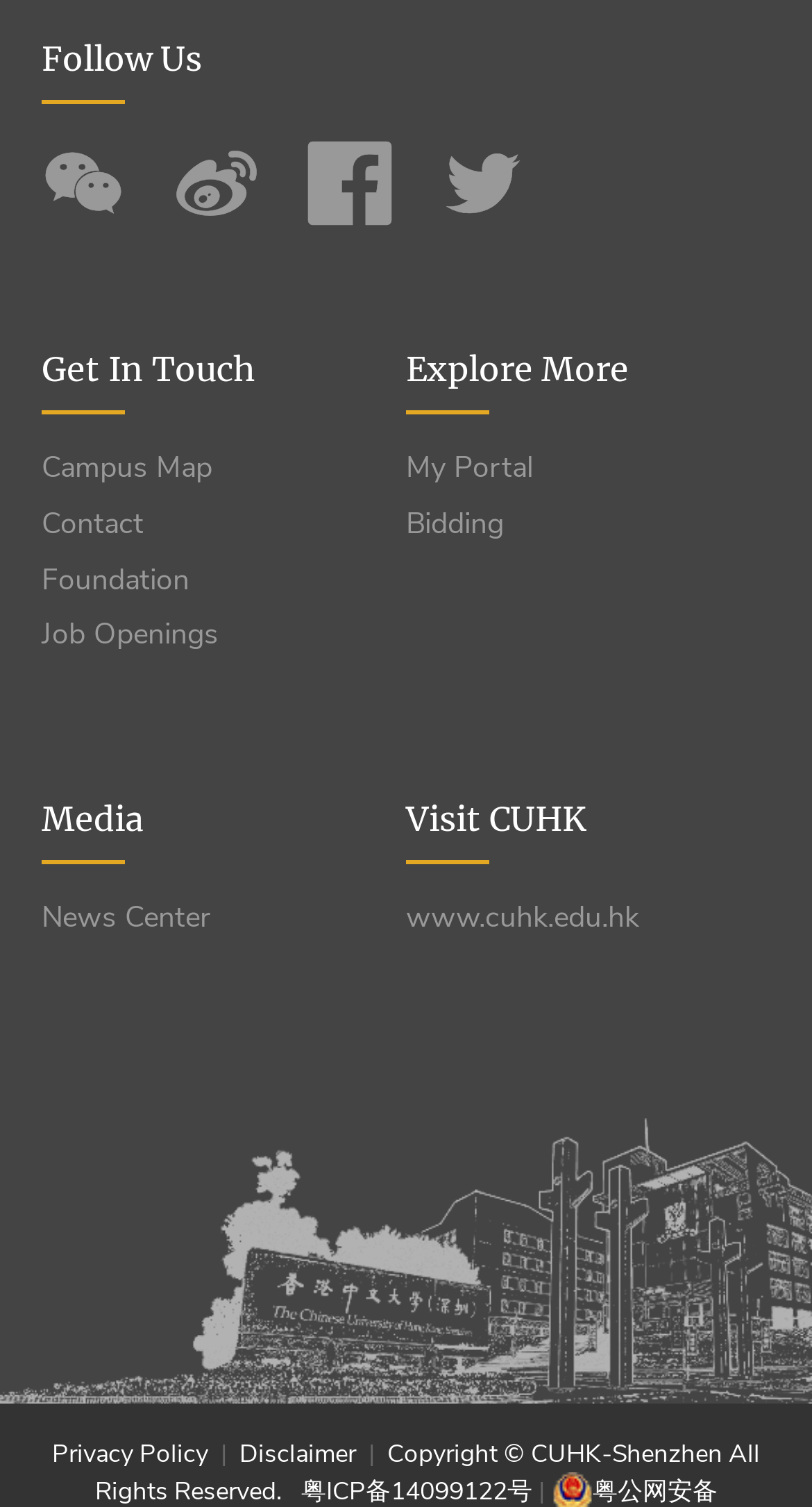Identify the bounding box coordinates of the element that should be clicked to fulfill this task: "Visit the news center". The coordinates should be provided as four float numbers between 0 and 1, i.e., [left, top, right, bottom].

[0.051, 0.599, 0.276, 0.622]